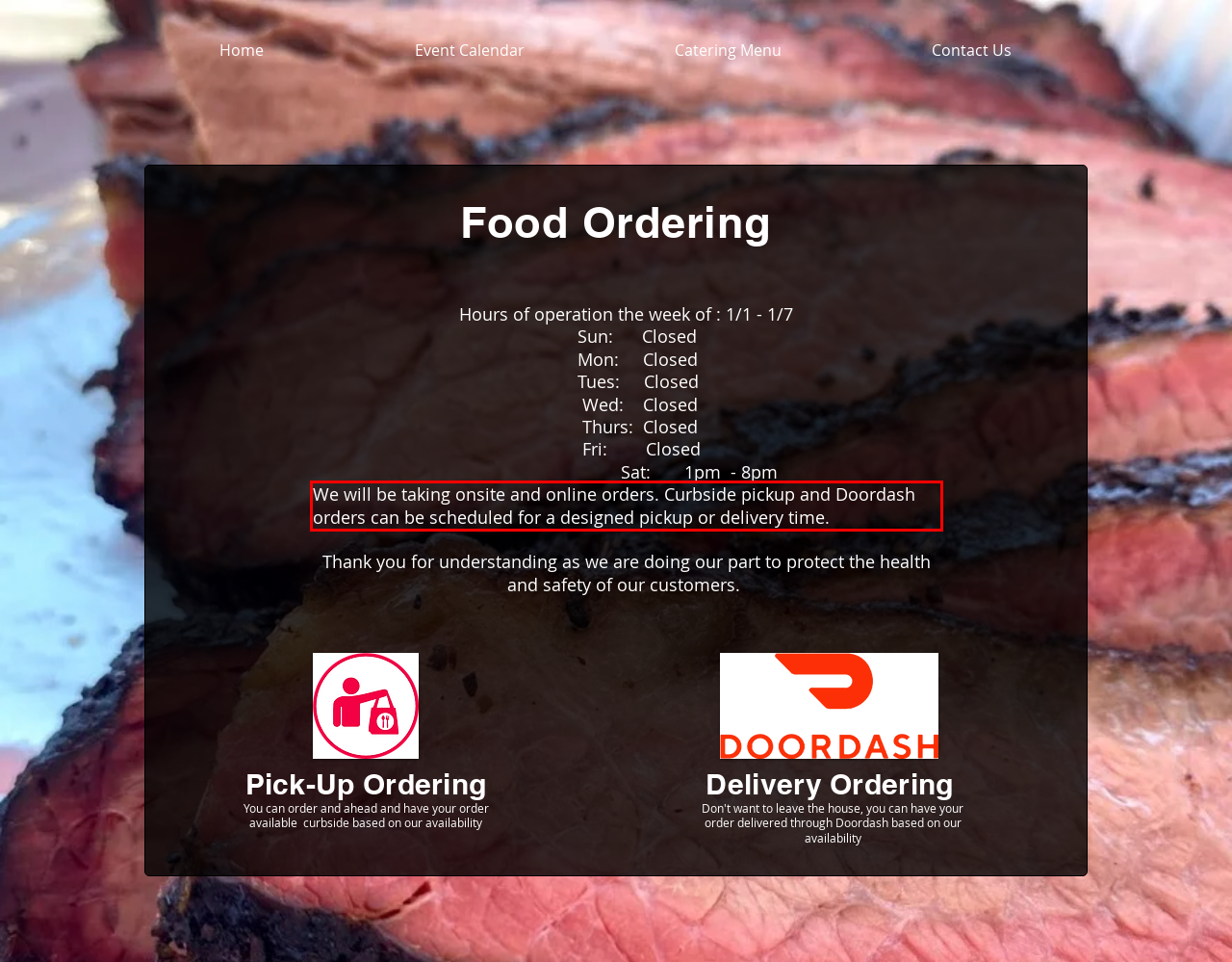By examining the provided screenshot of a webpage, recognize the text within the red bounding box and generate its text content.

We will be taking onsite and online orders. Curbside pickup and Doordash orders can be scheduled for a designed pickup or delivery time.